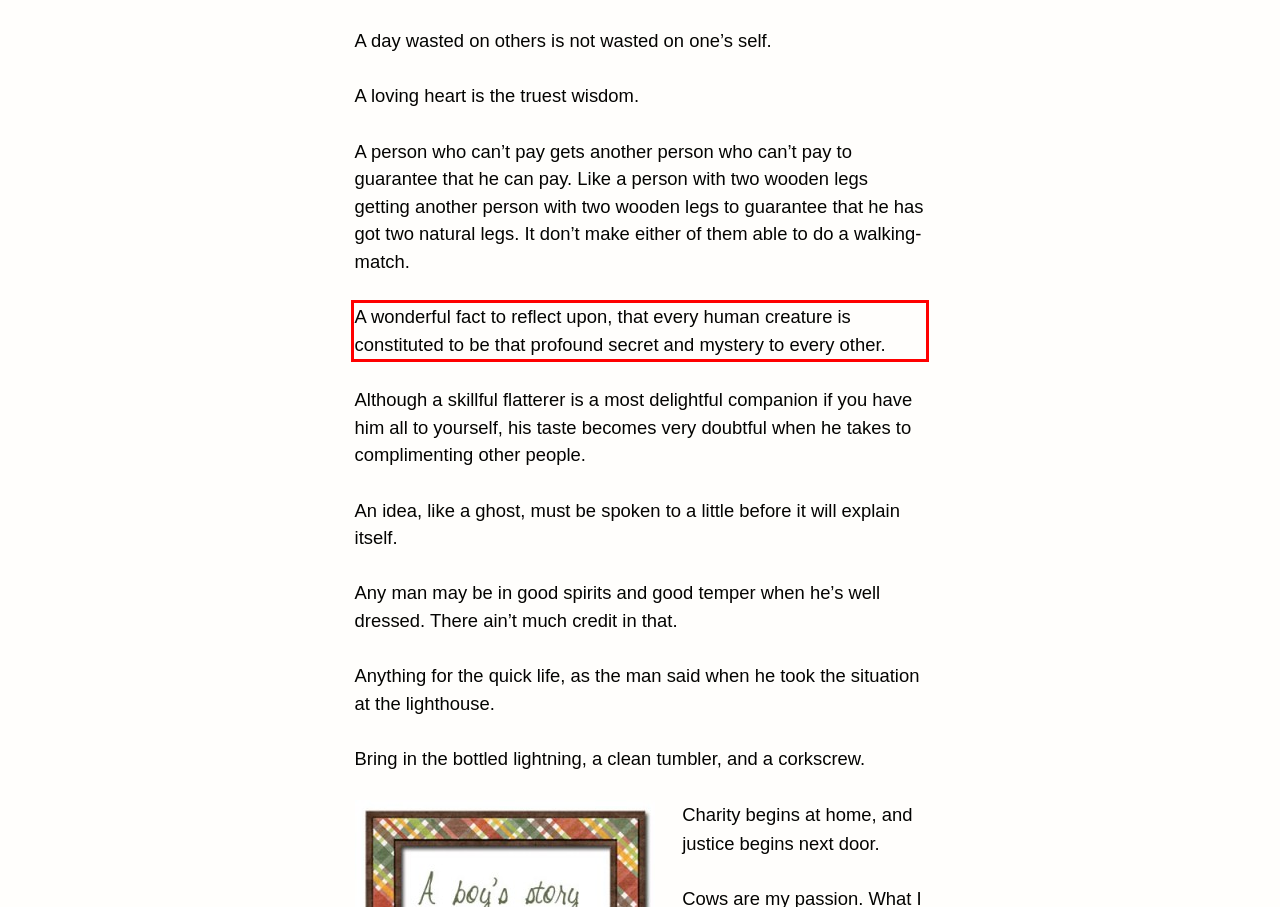Observe the screenshot of the webpage that includes a red rectangle bounding box. Conduct OCR on the content inside this red bounding box and generate the text.

A wonderful fact to reflect upon, that every human creature is constituted to be that profound secret and mystery to every other.